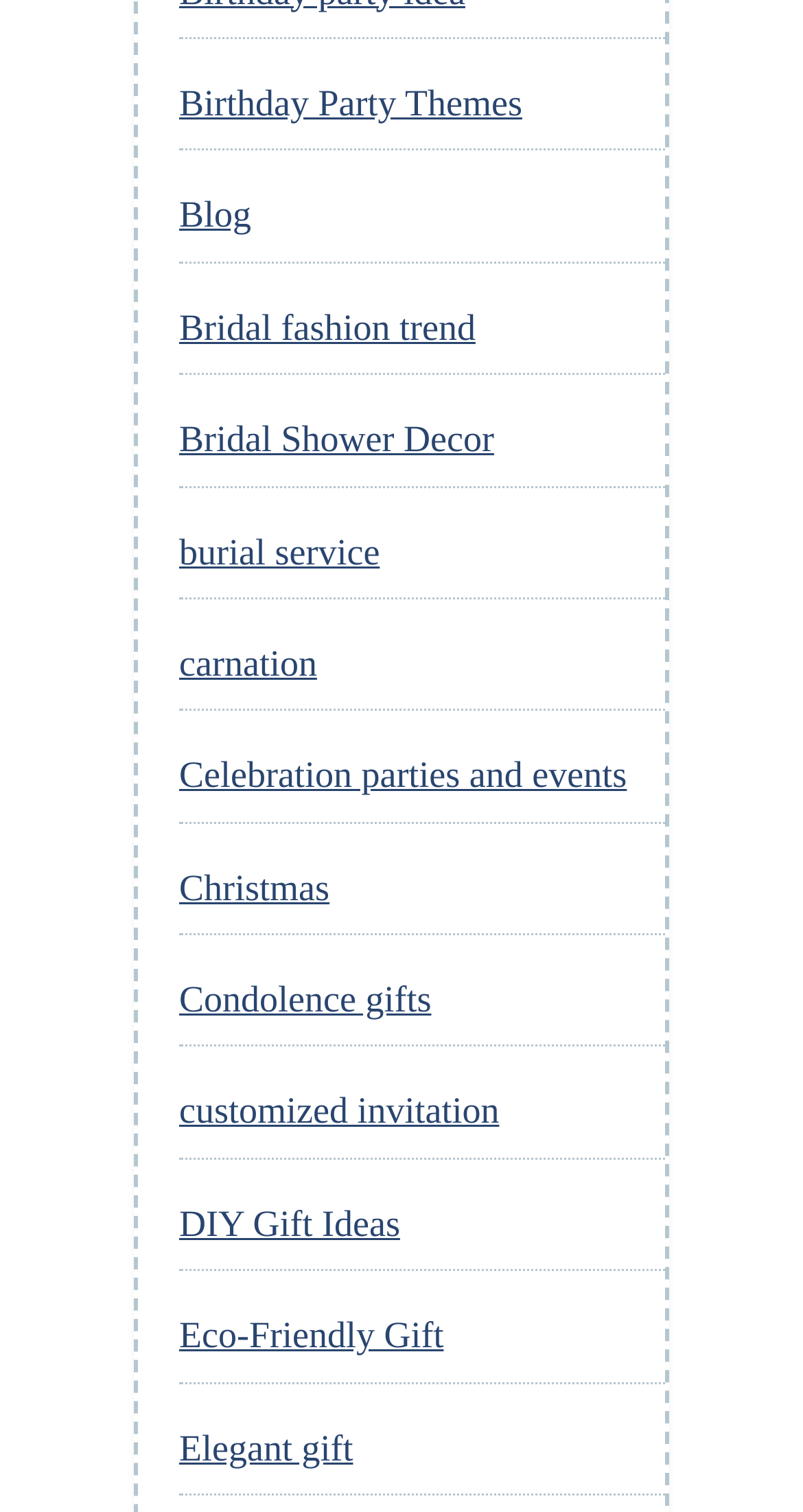How many links are related to gifts?
Using the image provided, answer with just one word or phrase.

4